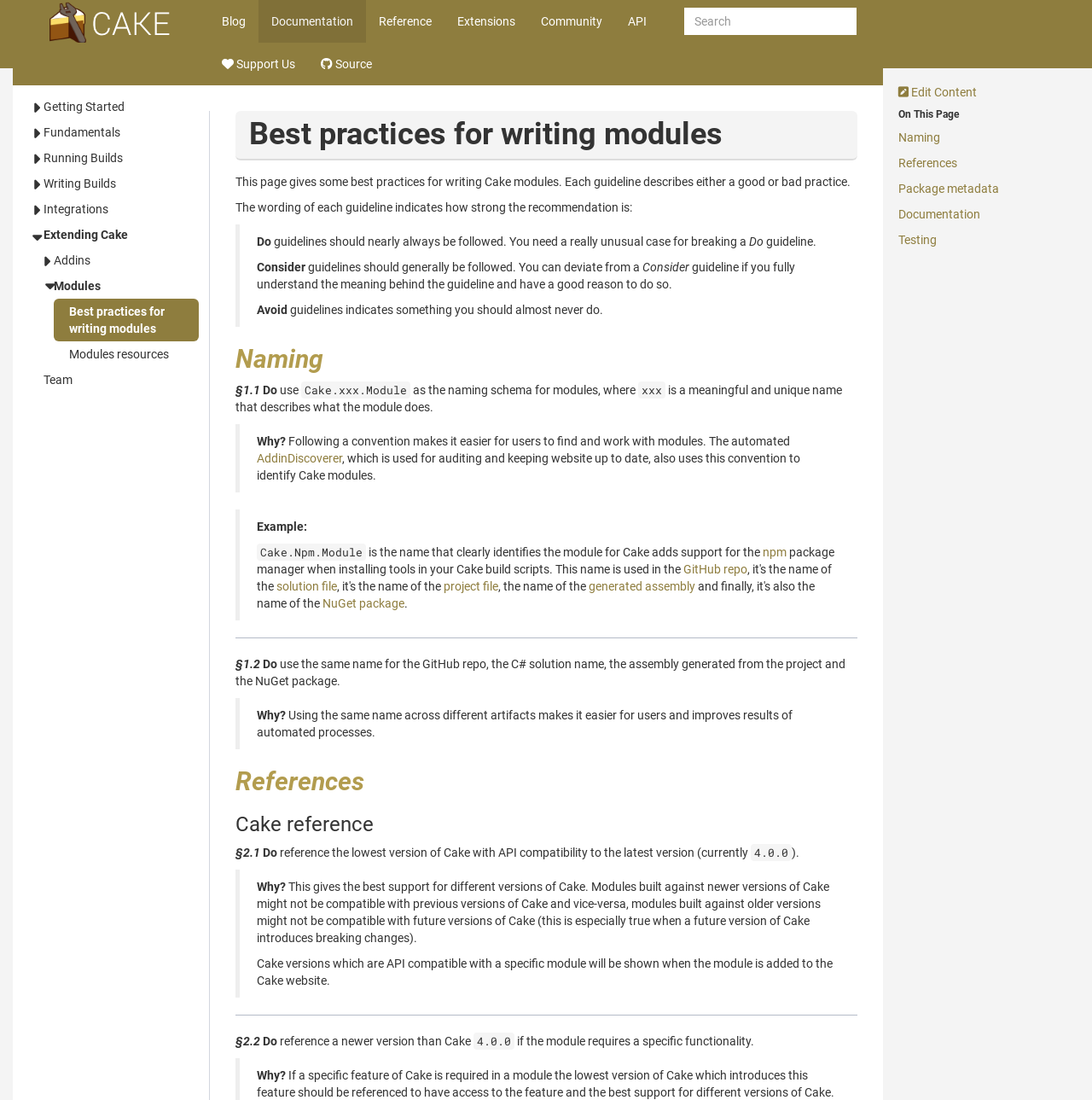Locate and extract the text of the main heading on the webpage.

Best practices for writing modules